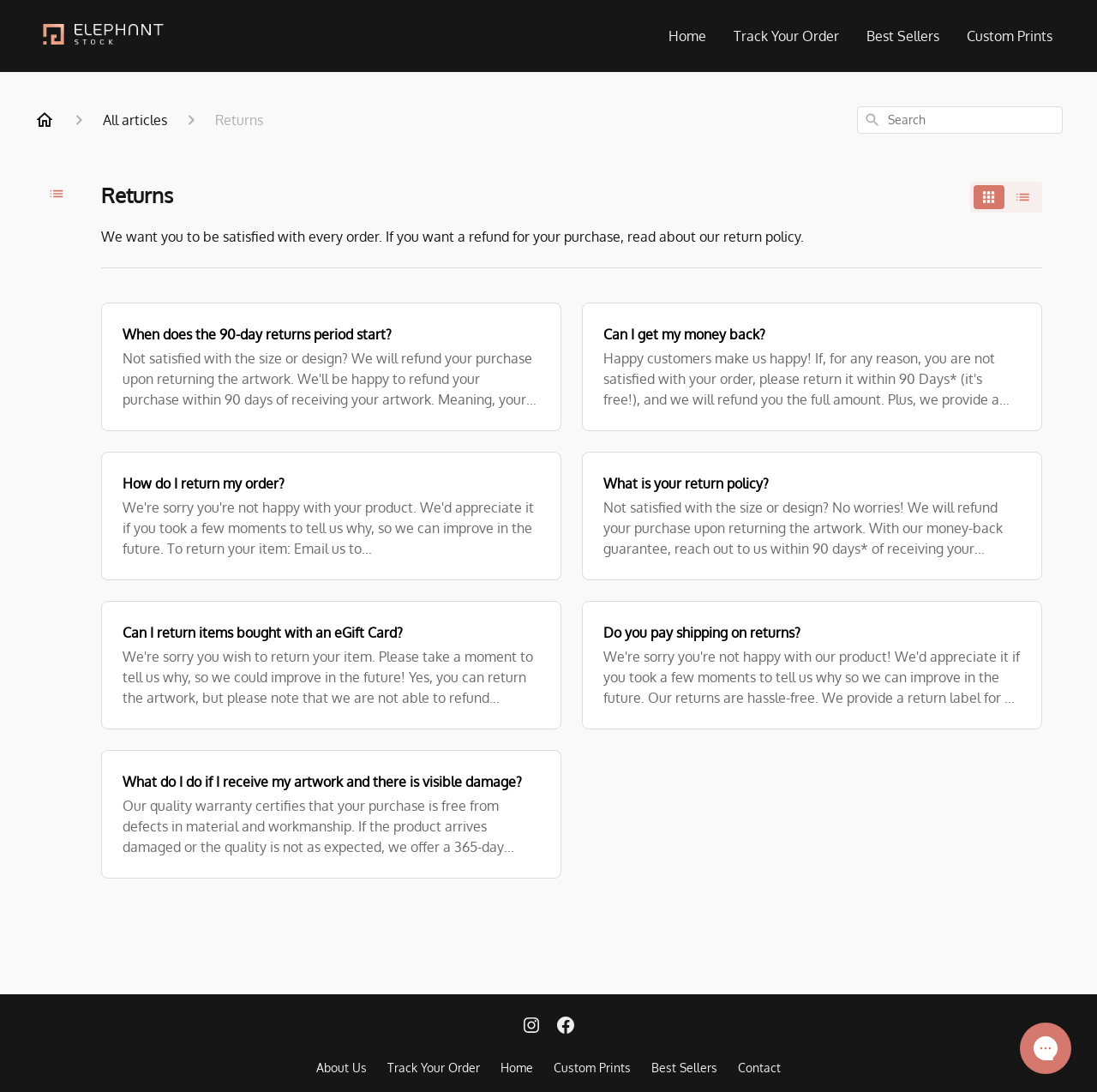Find and specify the bounding box coordinates that correspond to the clickable region for the instruction: "Click on 'Write for Us'".

None